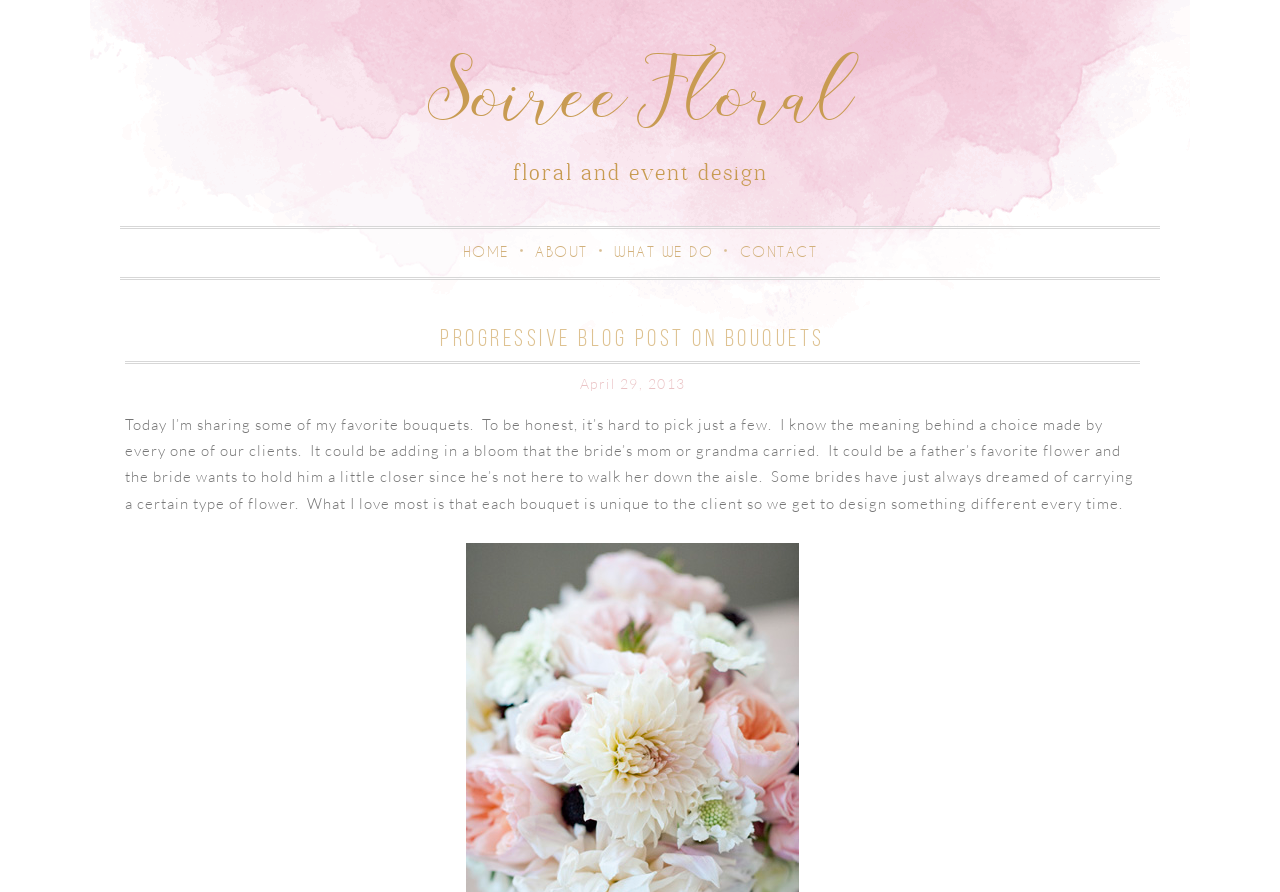Refer to the screenshot and give an in-depth answer to this question: What is the name of the company?

The company name can be found in the top section of the webpage, where it says 'Soiree Floral' in a link format, which is likely the logo or branding of the company.